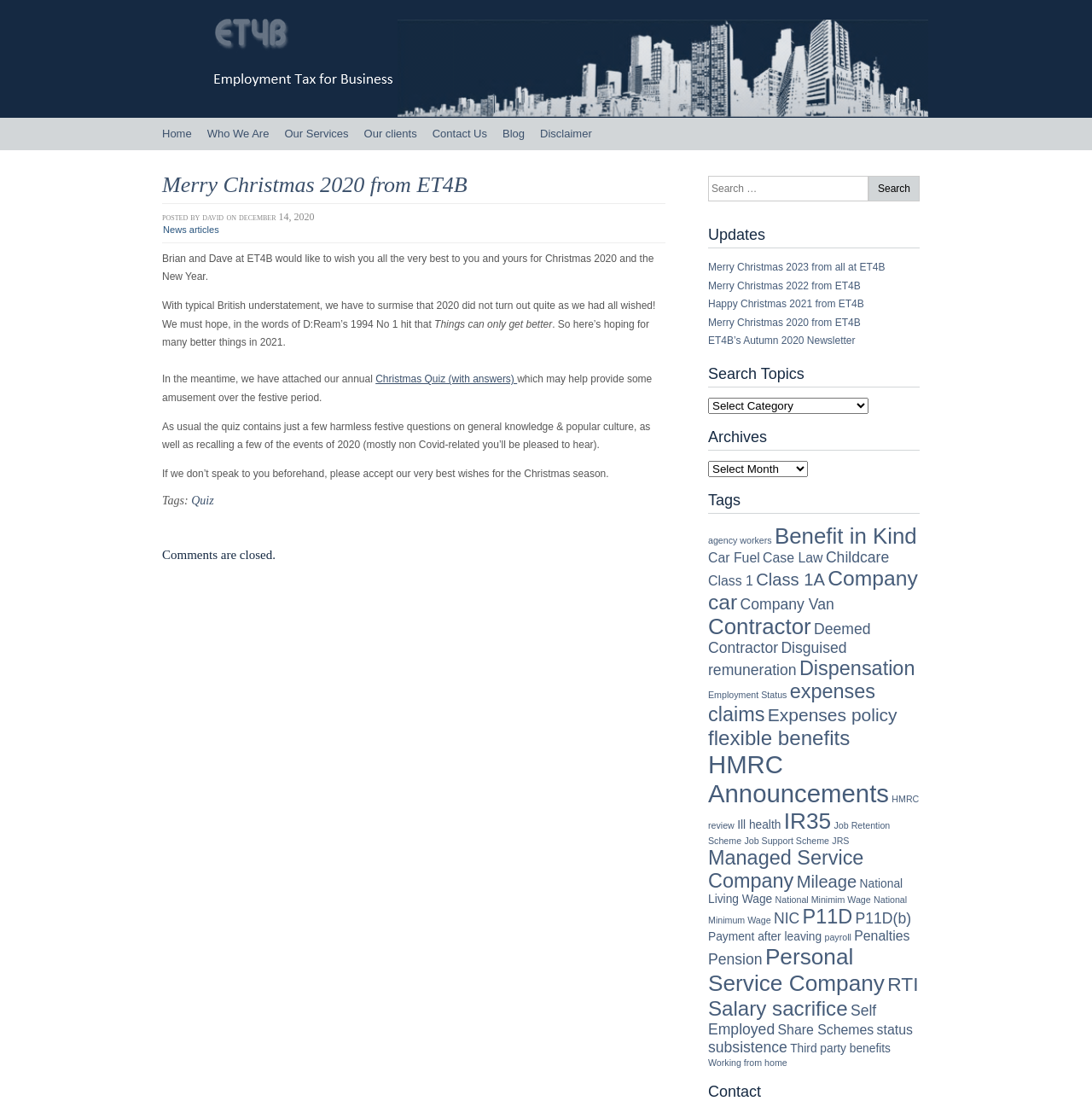Give a one-word or one-phrase response to the question: 
What is the purpose of the search box?

To search for topics